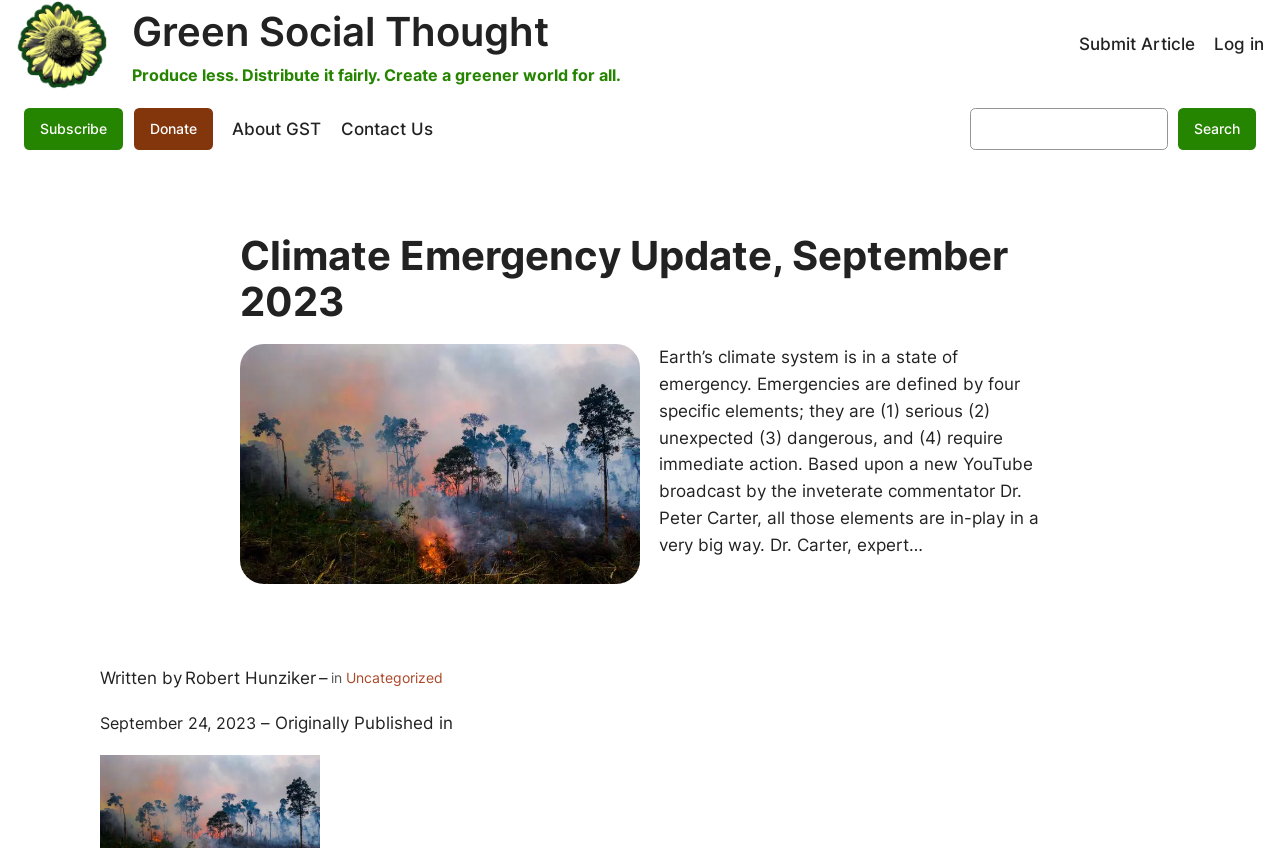What is the name of the website?
Please respond to the question with a detailed and thorough explanation.

The name of the website can be found in the top-left corner of the webpage, where it is written as 'Green Social Thought' with a link and an image.